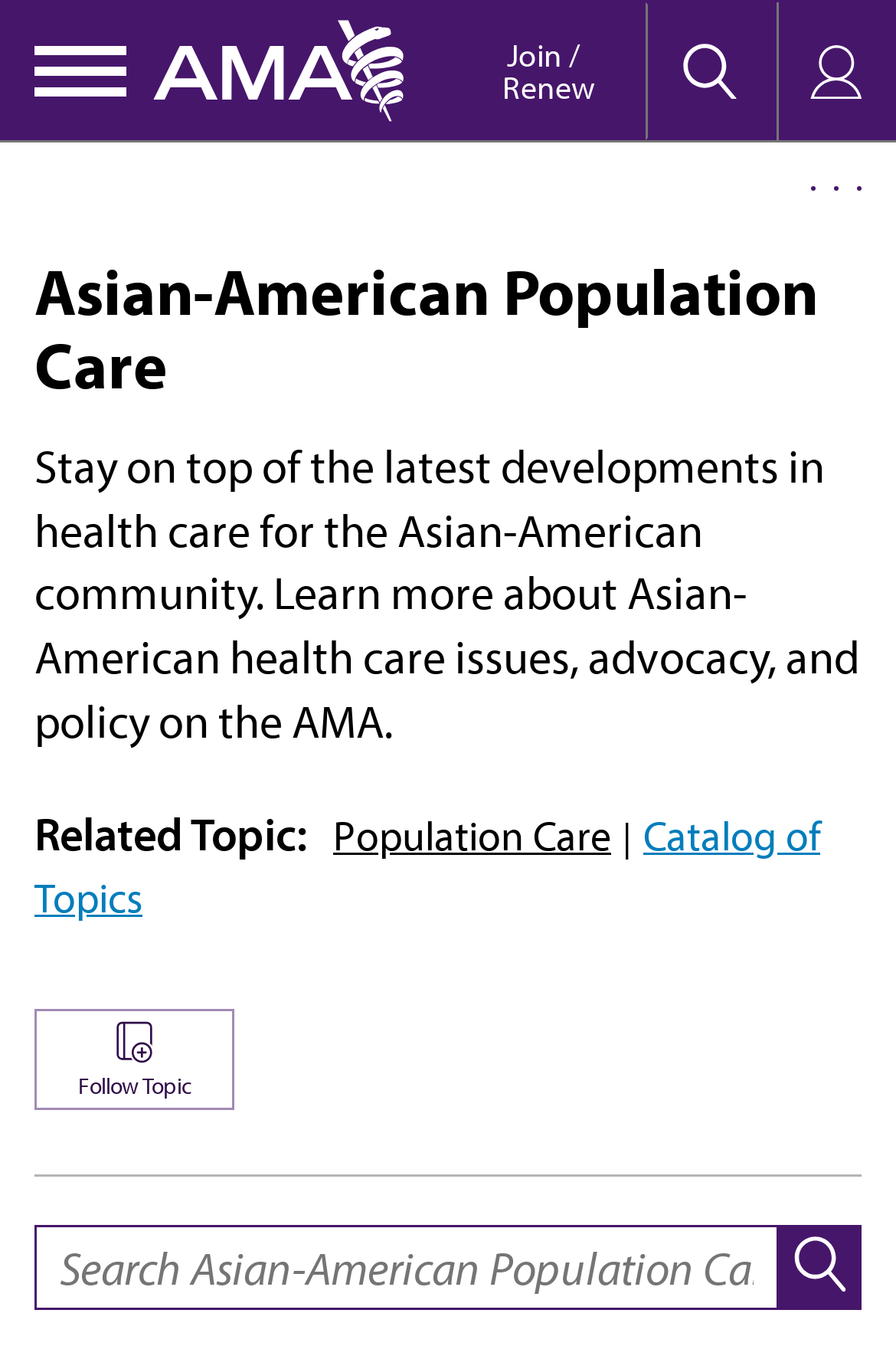What is the related topic to Asian-American Population Care?
From the image, respond with a single word or phrase.

Catalog of Topics